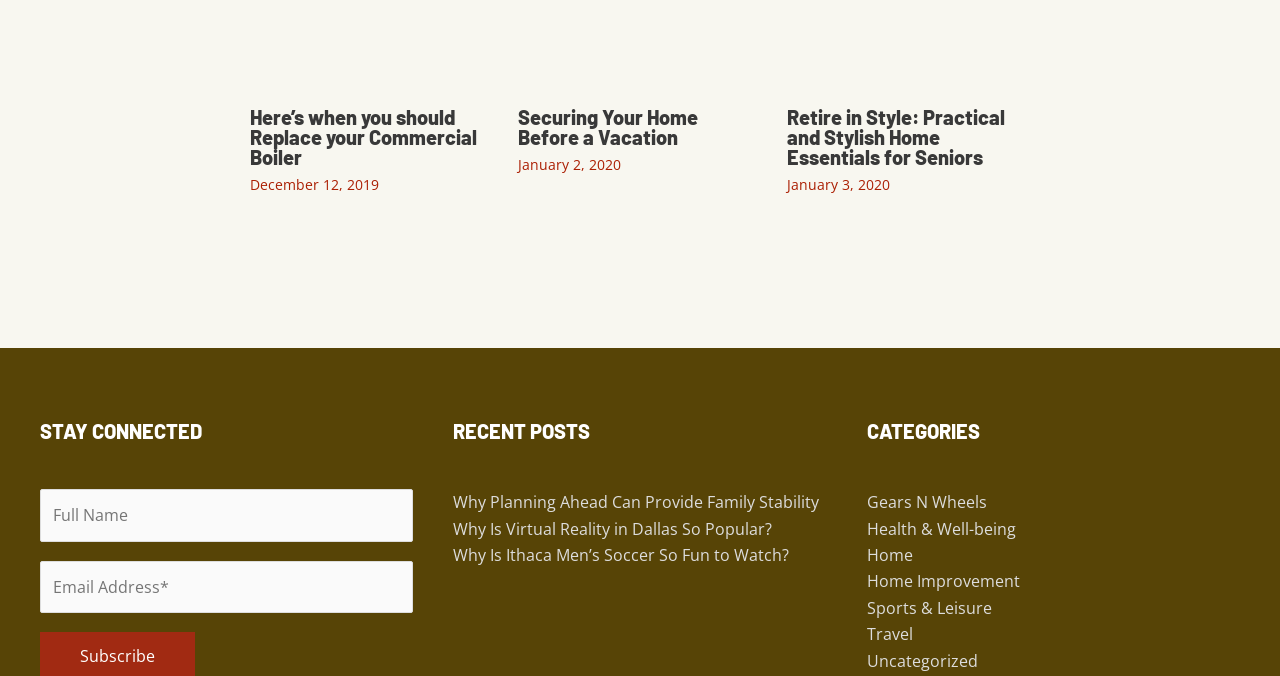Extract the bounding box coordinates for the UI element described by the text: "name="text-996" placeholder="Full Name"". The coordinates should be in the form of [left, top, right, bottom] with values between 0 and 1.

[0.031, 0.724, 0.323, 0.801]